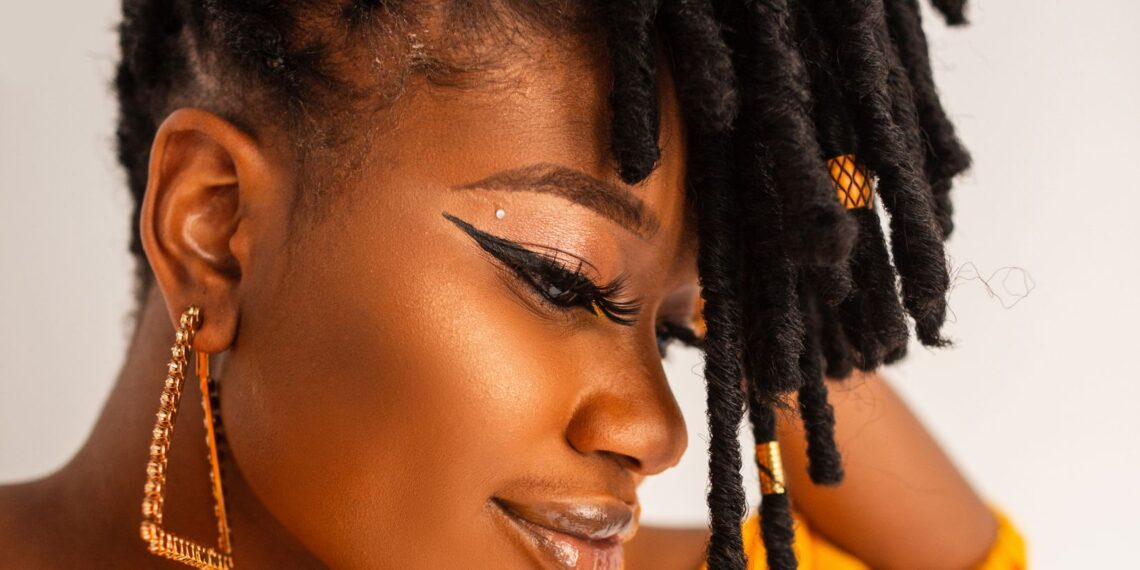What is the background of the image?
We need a detailed and meticulous answer to the question.

According to the caption, the image has a 'soft, neutral background', which allows the woman's beauty and hairstyle to be the main focus of the composition.